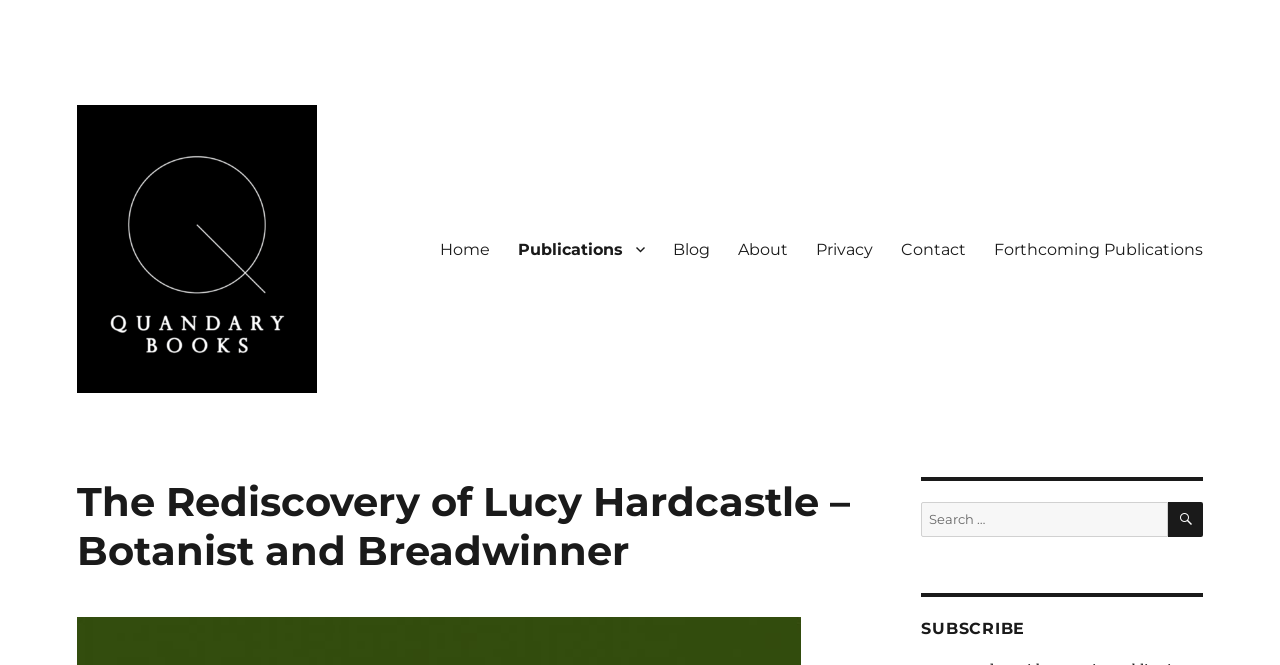Please determine the bounding box coordinates of the element's region to click in order to carry out the following instruction: "view blog". The coordinates should be four float numbers between 0 and 1, i.e., [left, top, right, bottom].

[0.515, 0.343, 0.565, 0.406]